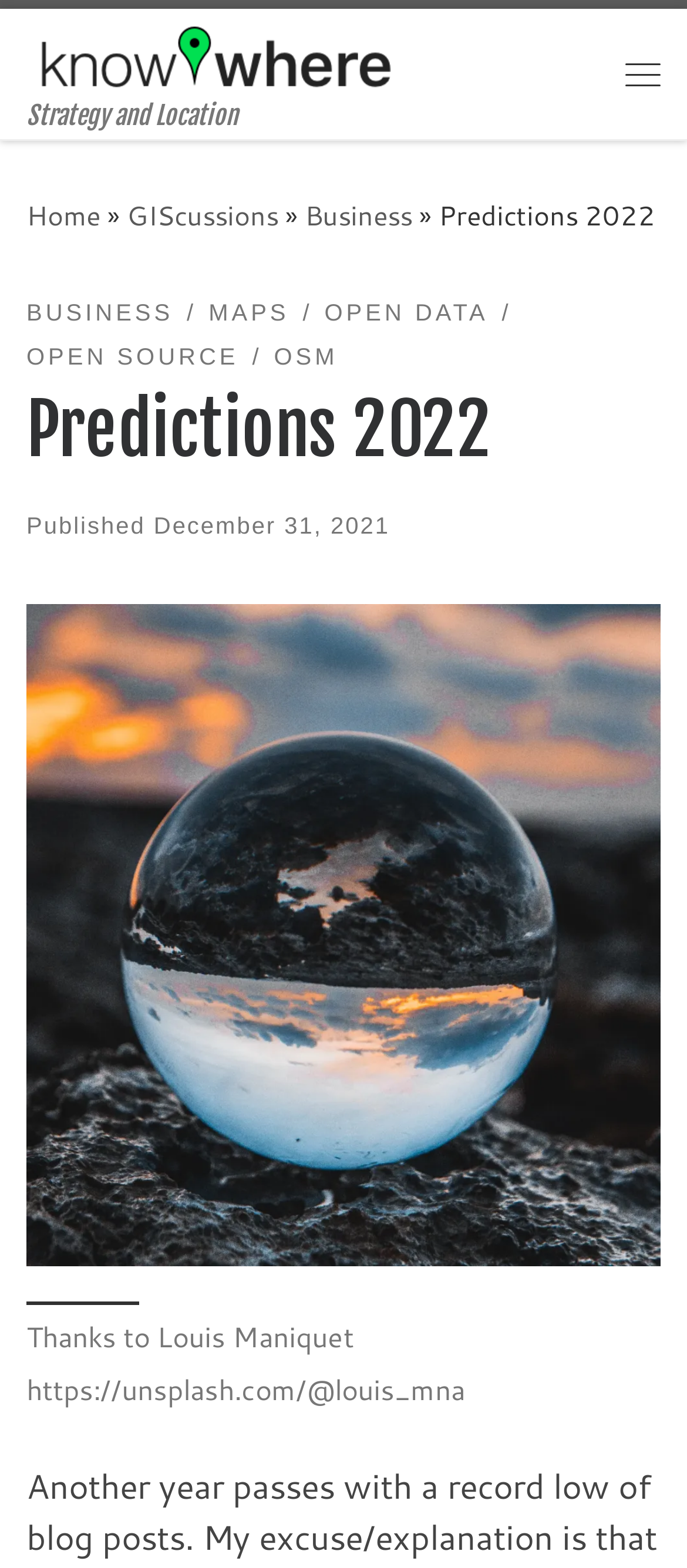Can you provide the bounding box coordinates for the element that should be clicked to implement the instruction: "Open the menu"?

[0.885, 0.018, 0.987, 0.076]